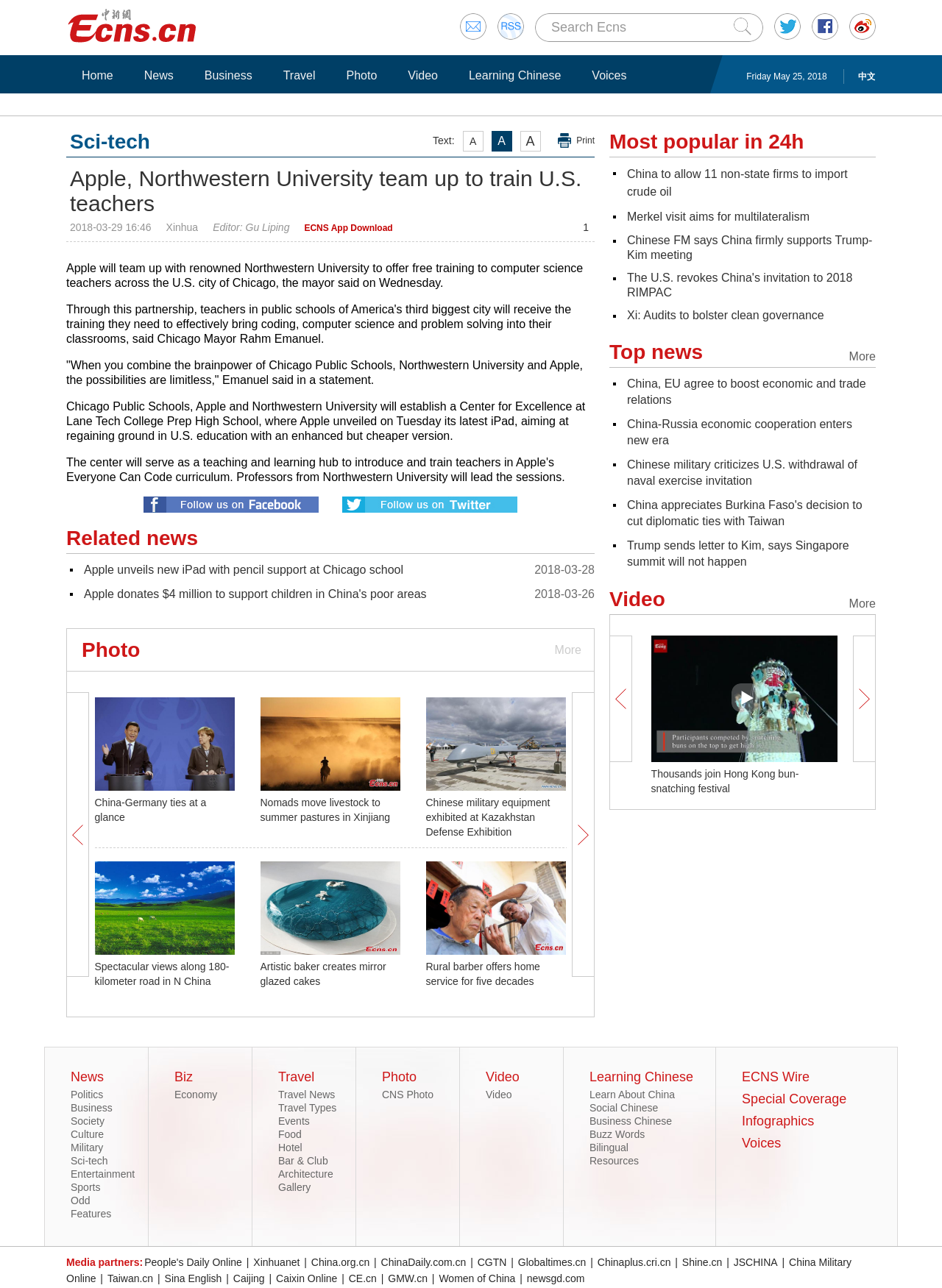Please identify the bounding box coordinates of the region to click in order to complete the given instruction: "View related news". The coordinates should be four float numbers between 0 and 1, i.e., [left, top, right, bottom].

[0.07, 0.409, 0.631, 0.43]